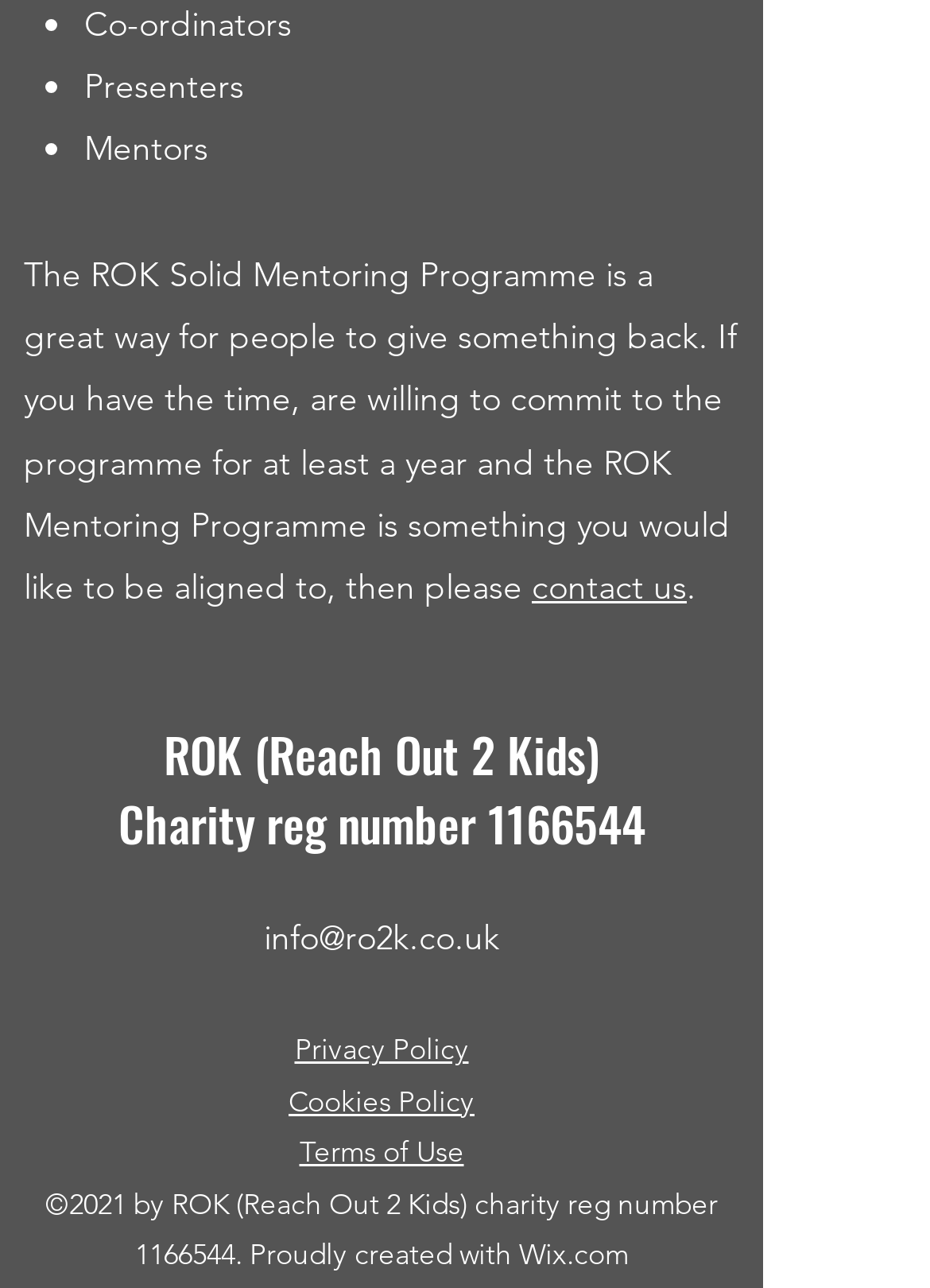Please answer the following question using a single word or phrase: 
What is the contact email address?

info@ro2k.co.uk